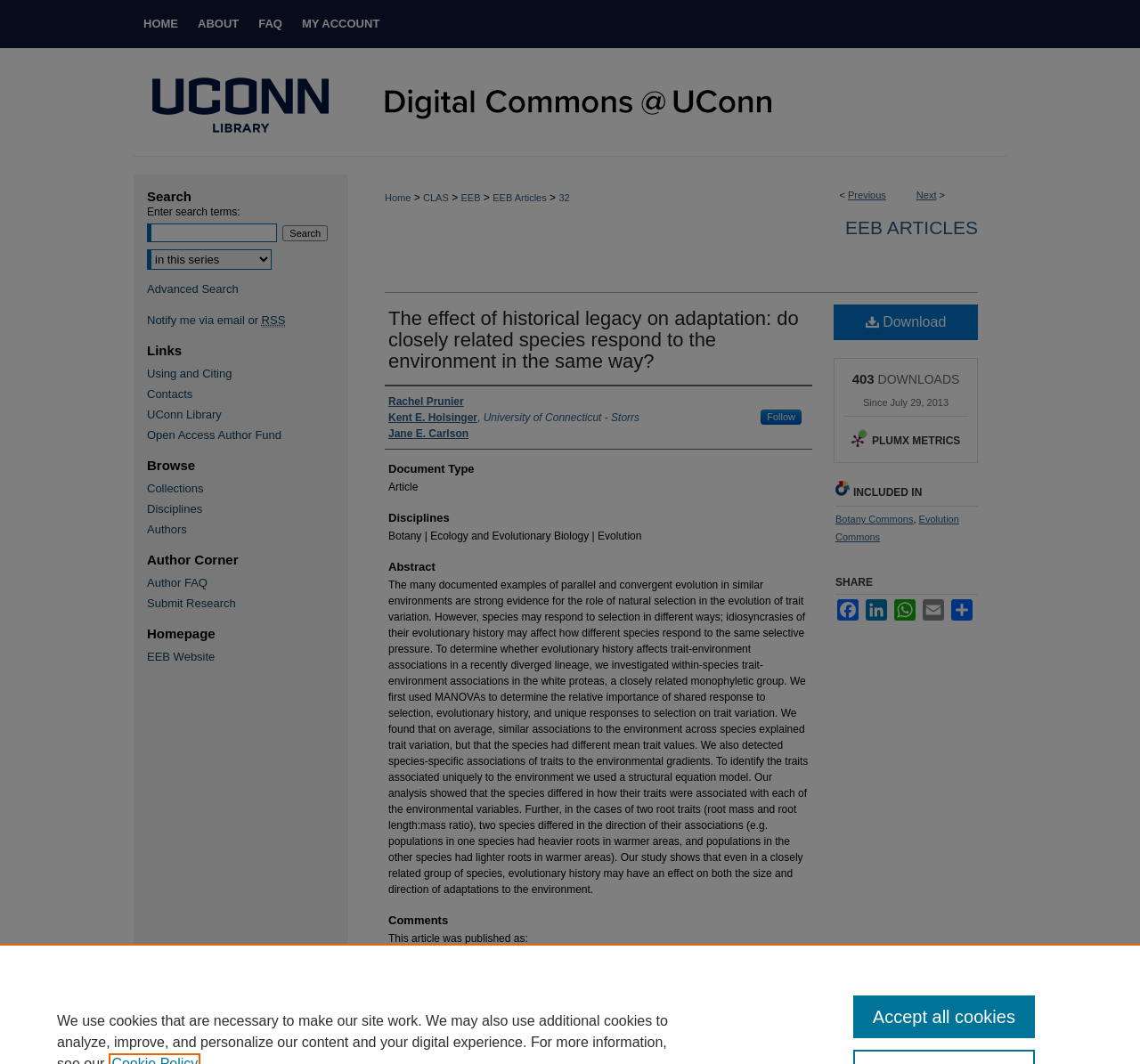Using the description "Rachel Prunier", locate and provide the bounding box of the UI element.

[0.341, 0.37, 0.407, 0.385]